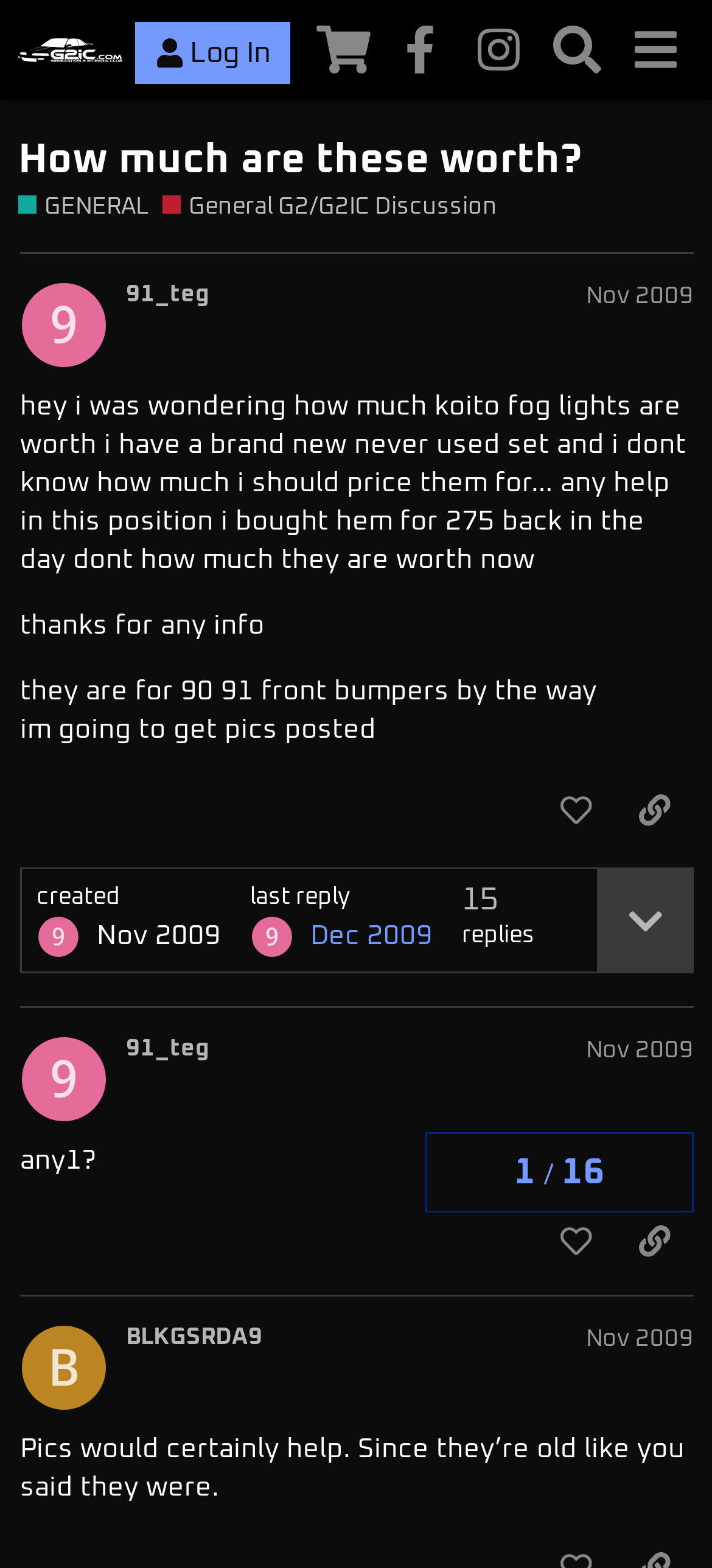Using the given element description, provide the bounding box coordinates (top-left x, top-left y, bottom-right x, bottom-right y) for the corresponding UI element in the screenshot: General G2/G2IC Discussion

[0.228, 0.122, 0.698, 0.144]